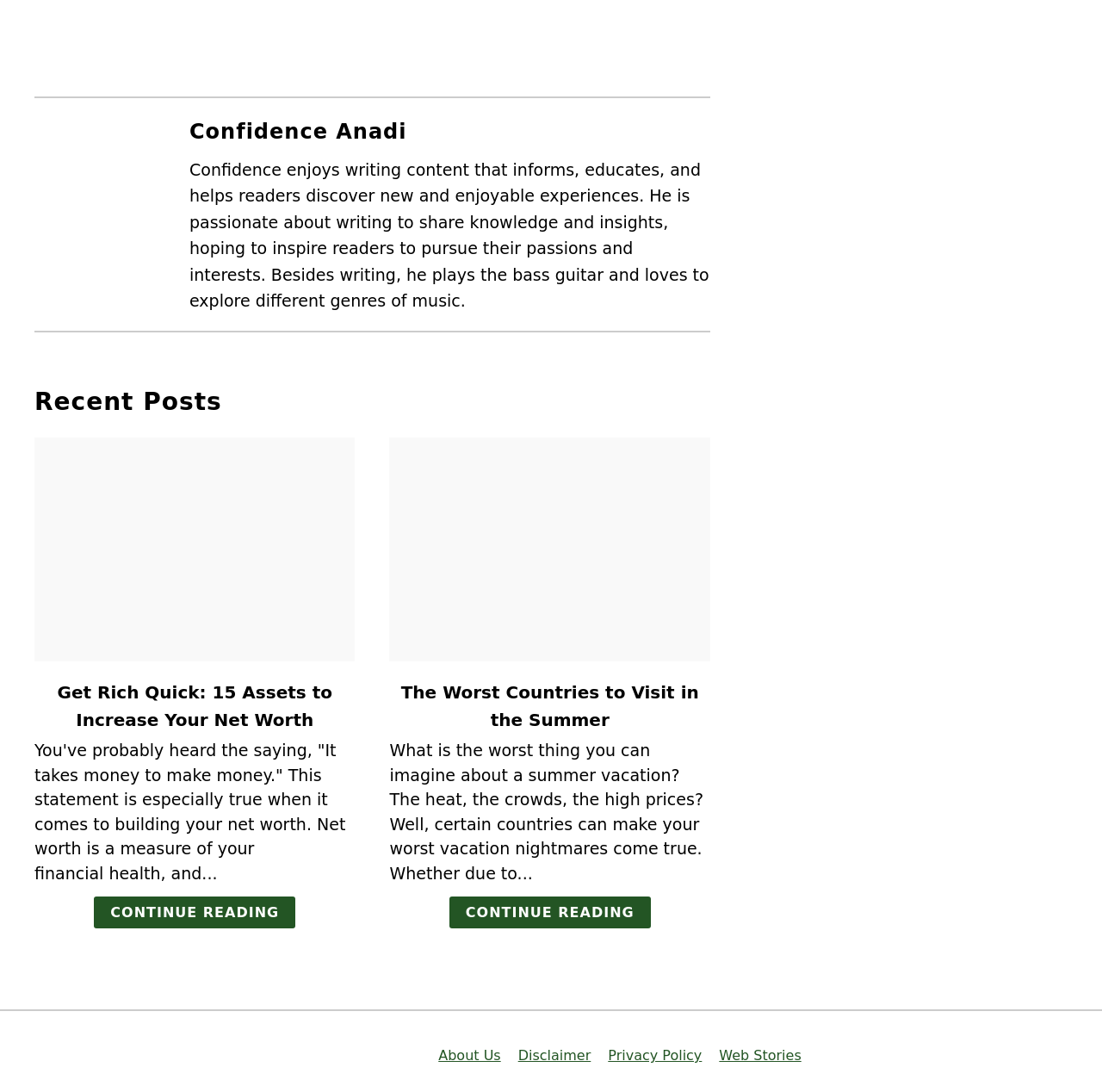Kindly provide the bounding box coordinates of the section you need to click on to fulfill the given instruction: "Learn about the worst countries to visit in the summer".

[0.354, 0.401, 0.645, 0.606]